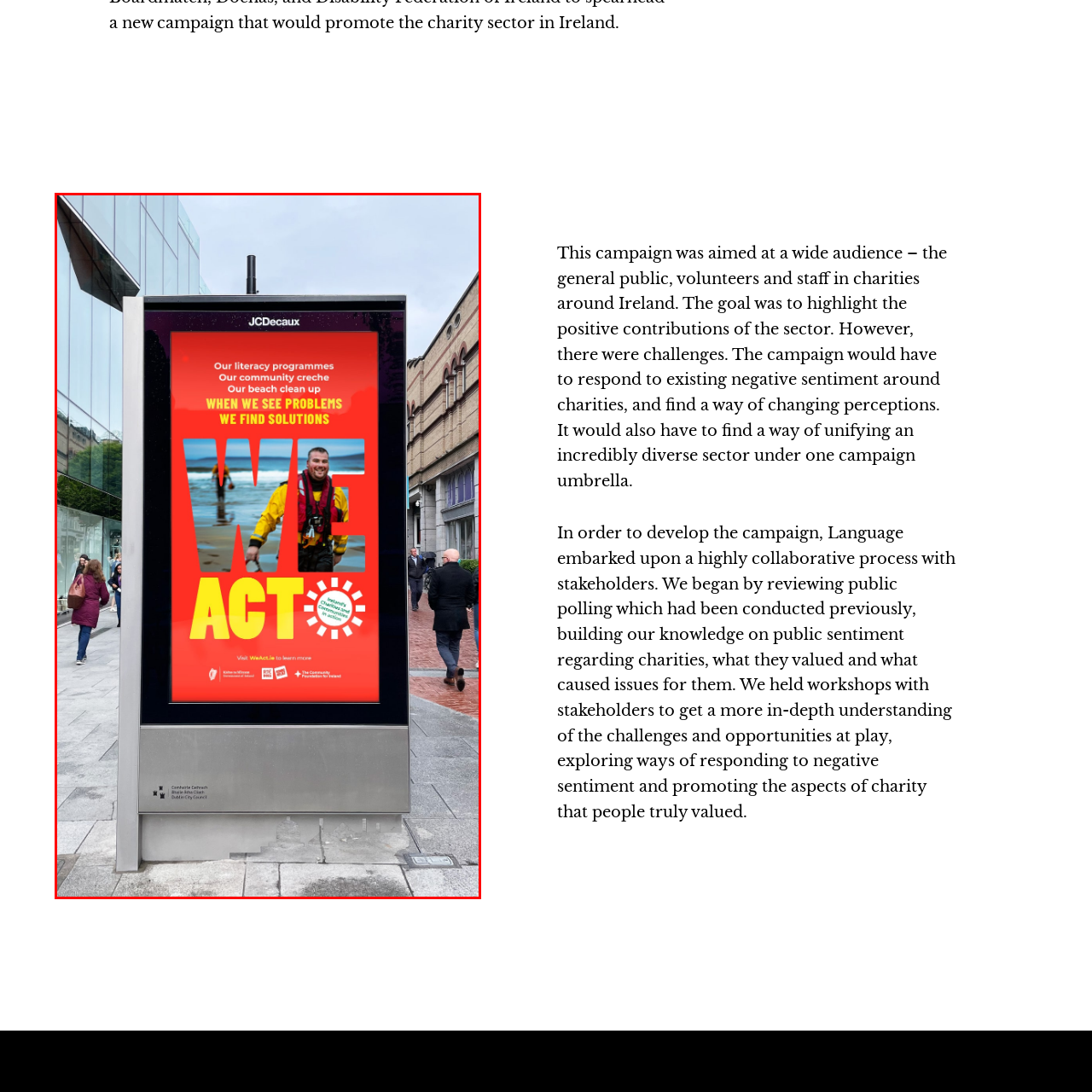Examine the area within the red bounding box and answer the following question using a single word or phrase:
What is the color of the jacket worn by the figure in the background?

Bright yellow